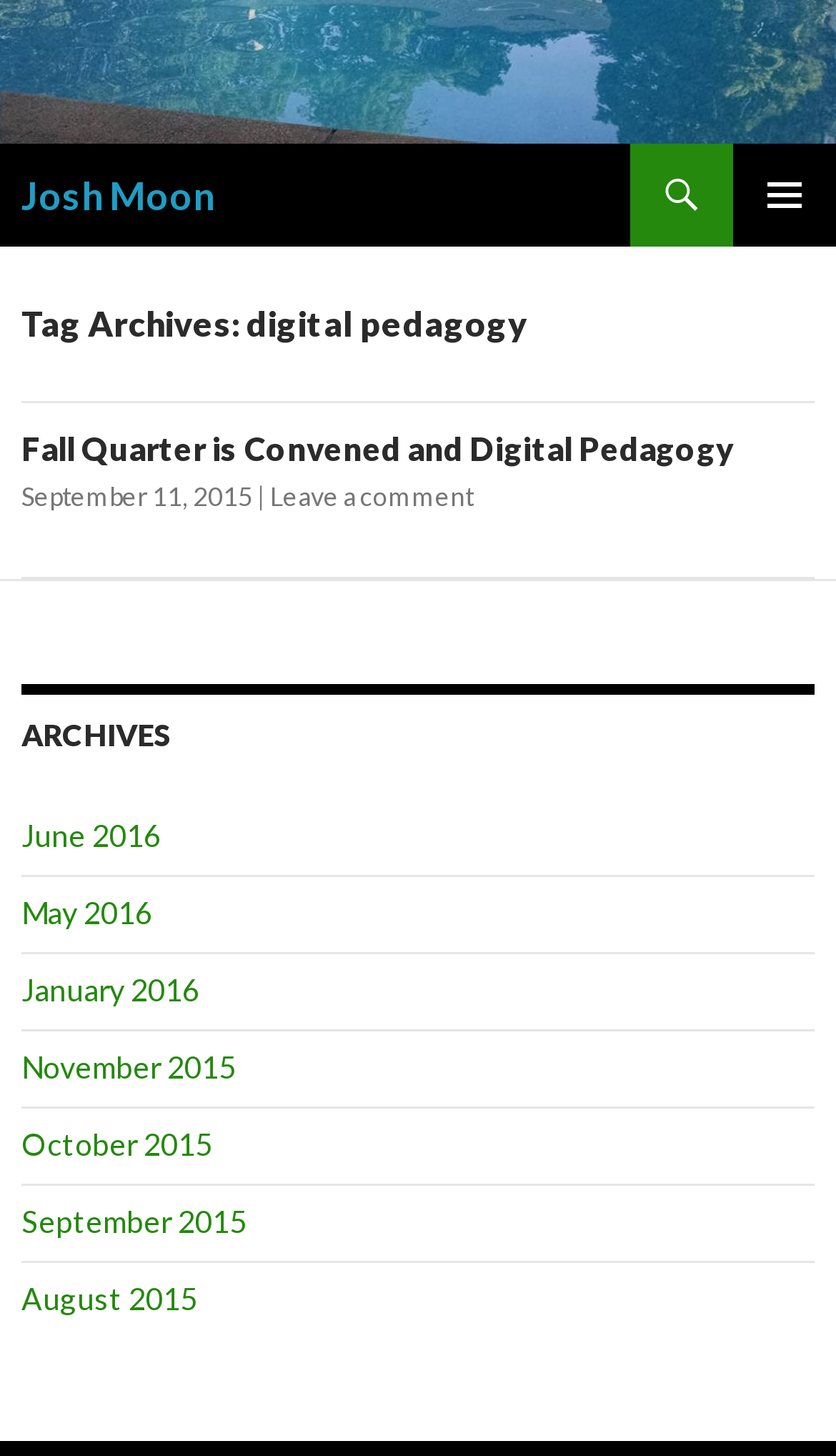Is there a search function on the webpage?
Using the details shown in the screenshot, provide a comprehensive answer to the question.

The search function can be found in the top-right corner of the webpage, where there is a link with the text 'Search'. This suggests that there is a search function on the webpage.